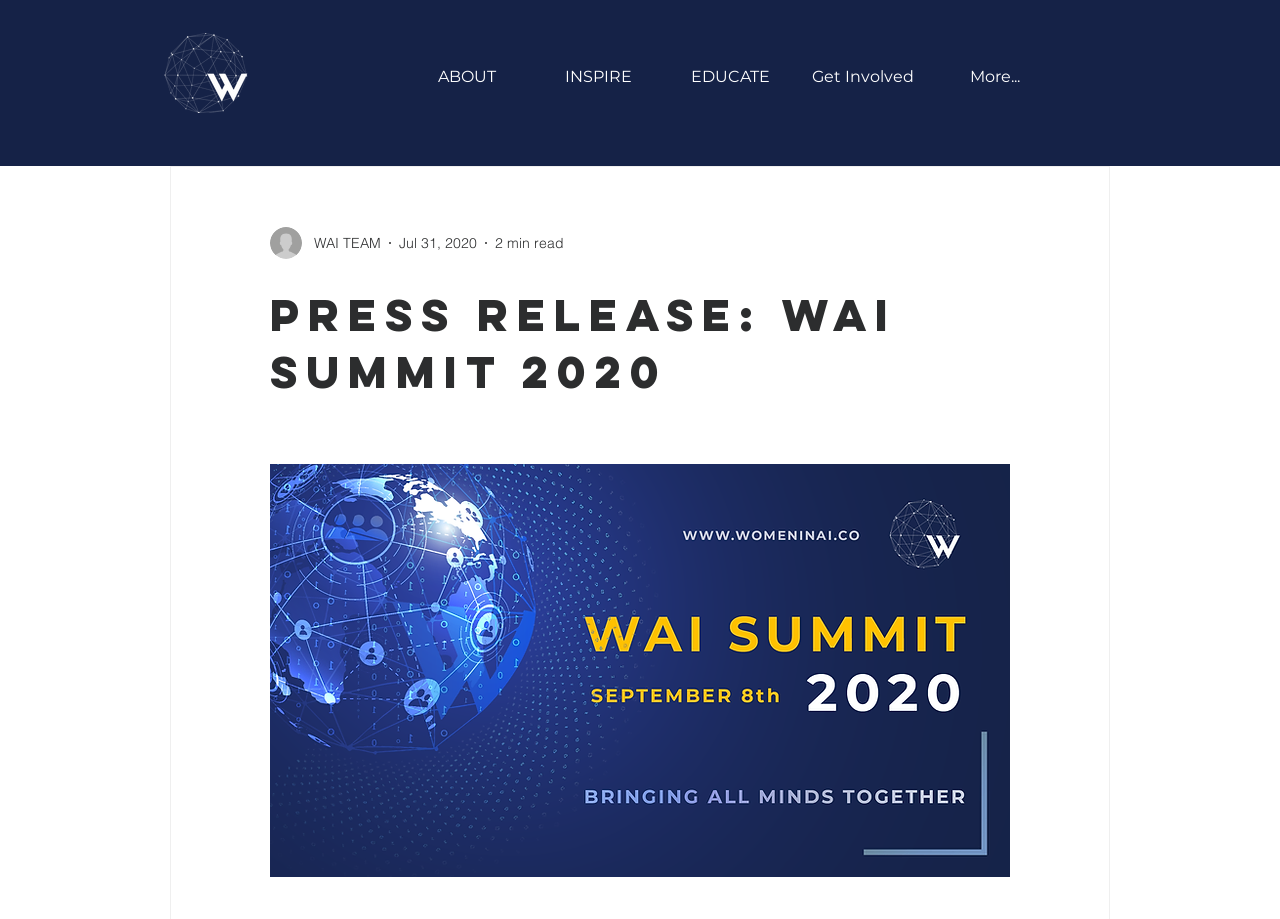Can you identify the bounding box coordinates of the clickable region needed to carry out this instruction: 'Search for something'? The coordinates should be four float numbers within the range of 0 to 1, stated as [left, top, right, bottom].

[0.84, 0.107, 0.855, 0.129]